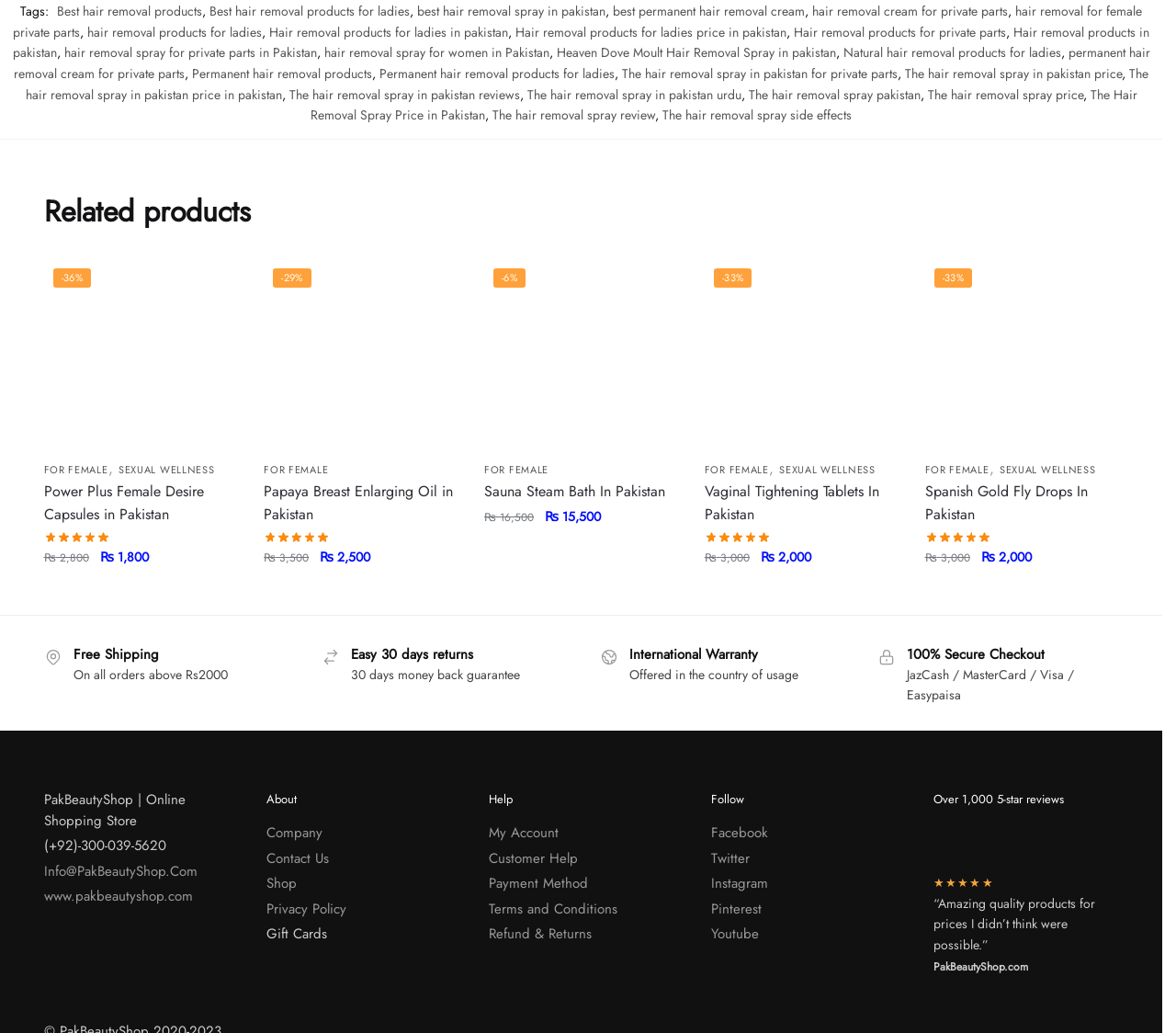Could you please study the image and provide a detailed answer to the question:
What is the discount on the 'Power Plus Female Desire Capsules'?

According to the StaticText element with the content '-36%', the discount on the 'Power Plus Female Desire Capsules' is 36%.